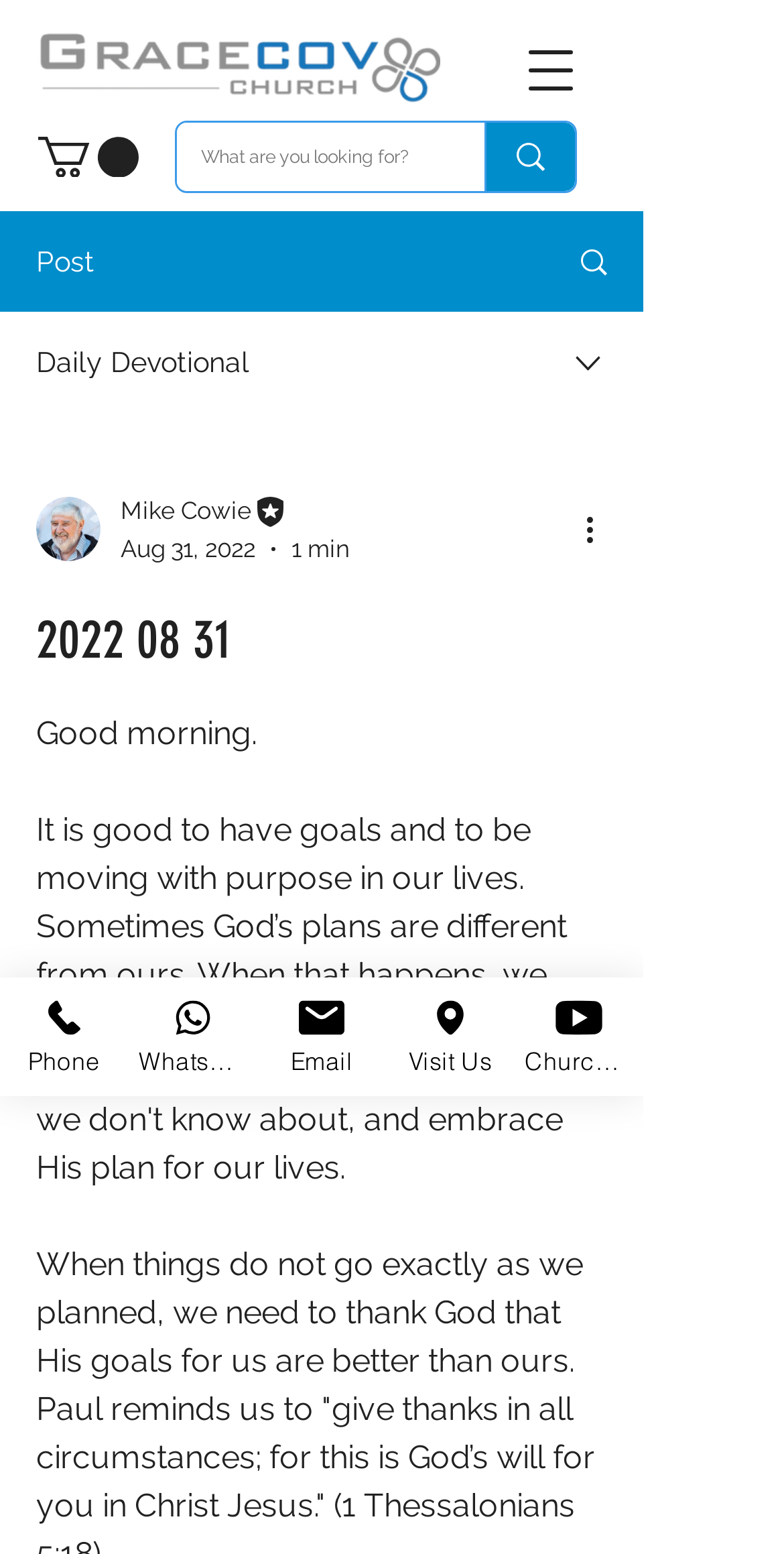Provide a brief response to the question below using one word or phrase:
What is the estimated reading time of the devotional?

1 min